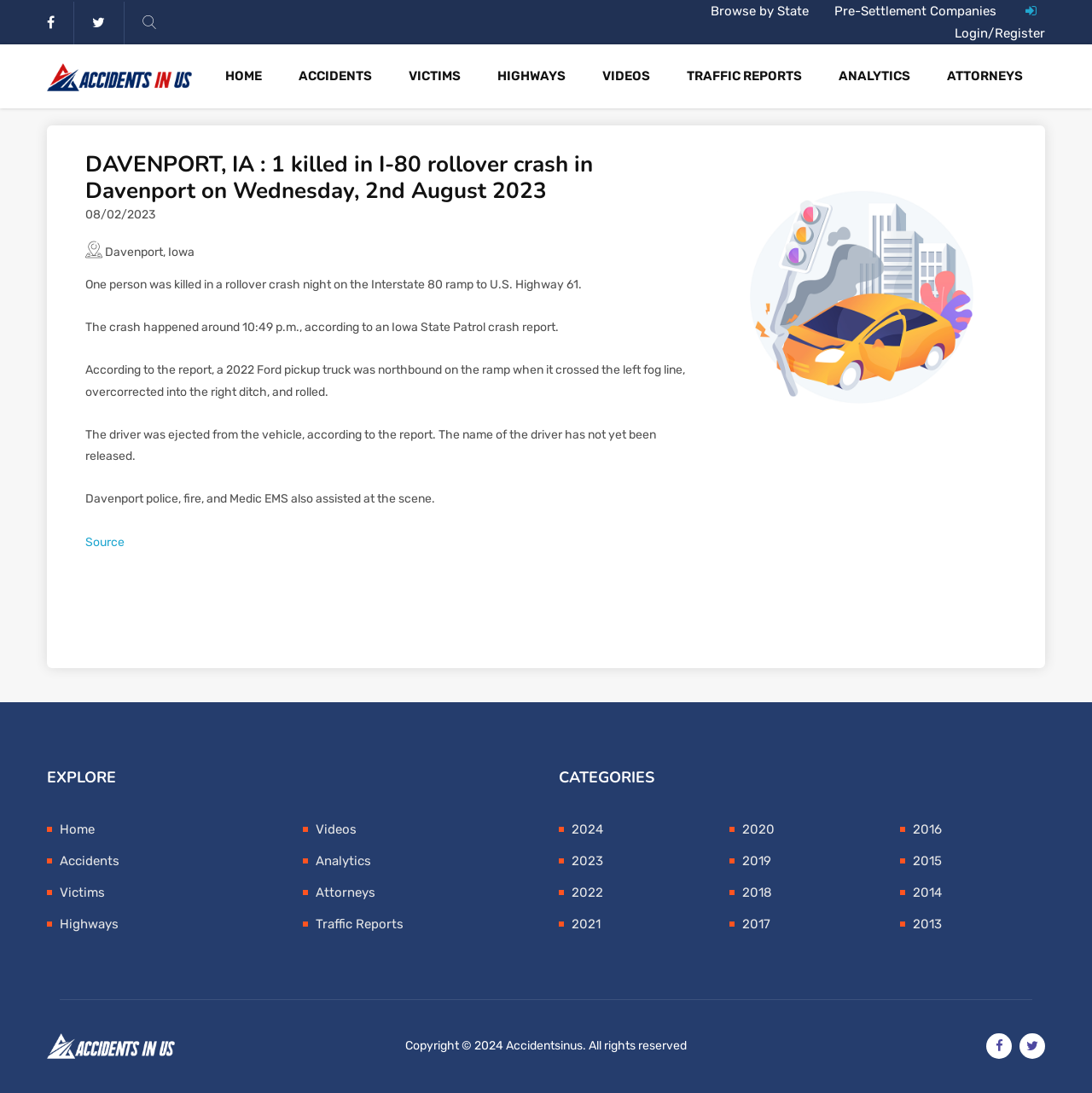What type of vehicle was involved in the accident?
Use the image to give a comprehensive and detailed response to the question.

The type of vehicle involved in the accident can be found in the static text element, which says 'a 2022 Ford pickup truck was northbound on the ramp when it crossed the left fog line, overcorrected into the right ditch, and rolled'. This information is present in the webpage content, describing the accident.